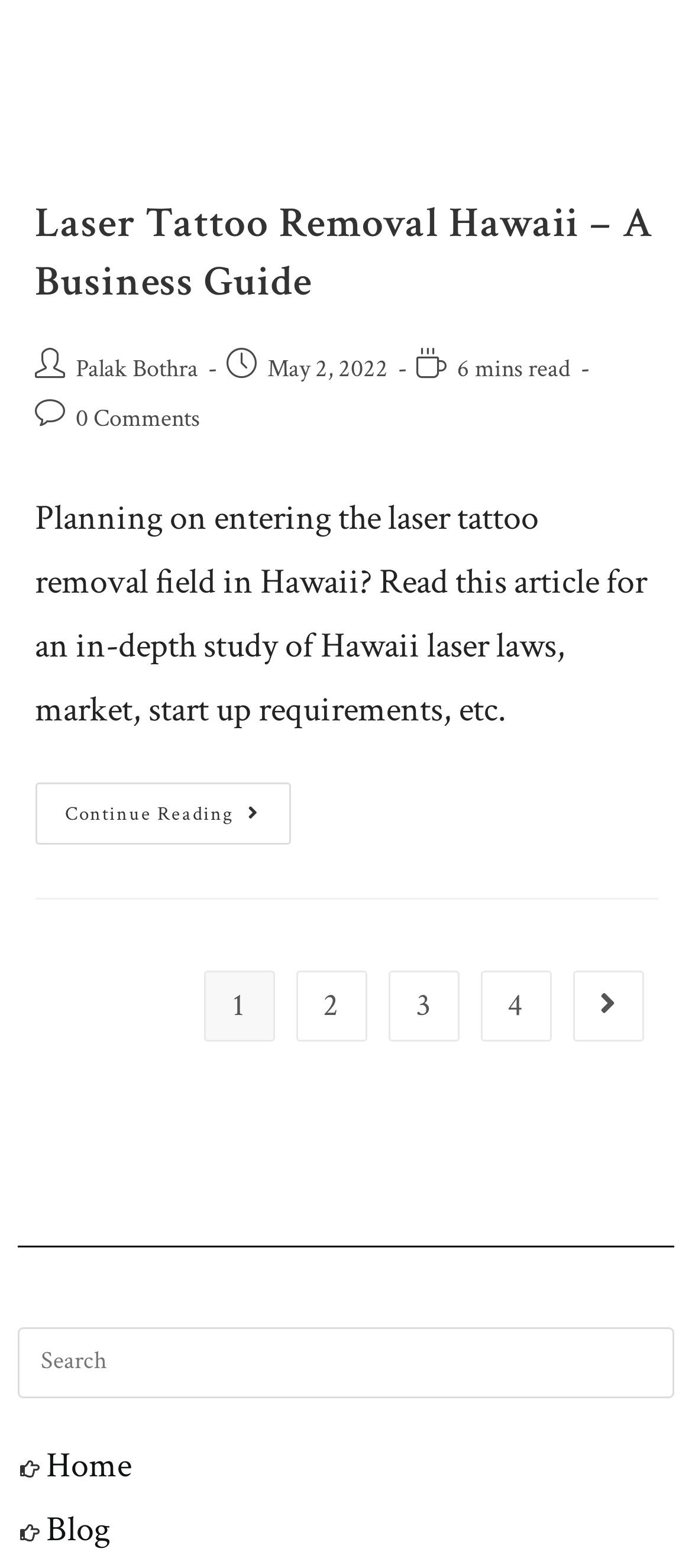Please identify the bounding box coordinates of the area that needs to be clicked to fulfill the following instruction: "View the blog."

[0.026, 0.955, 0.159, 0.996]